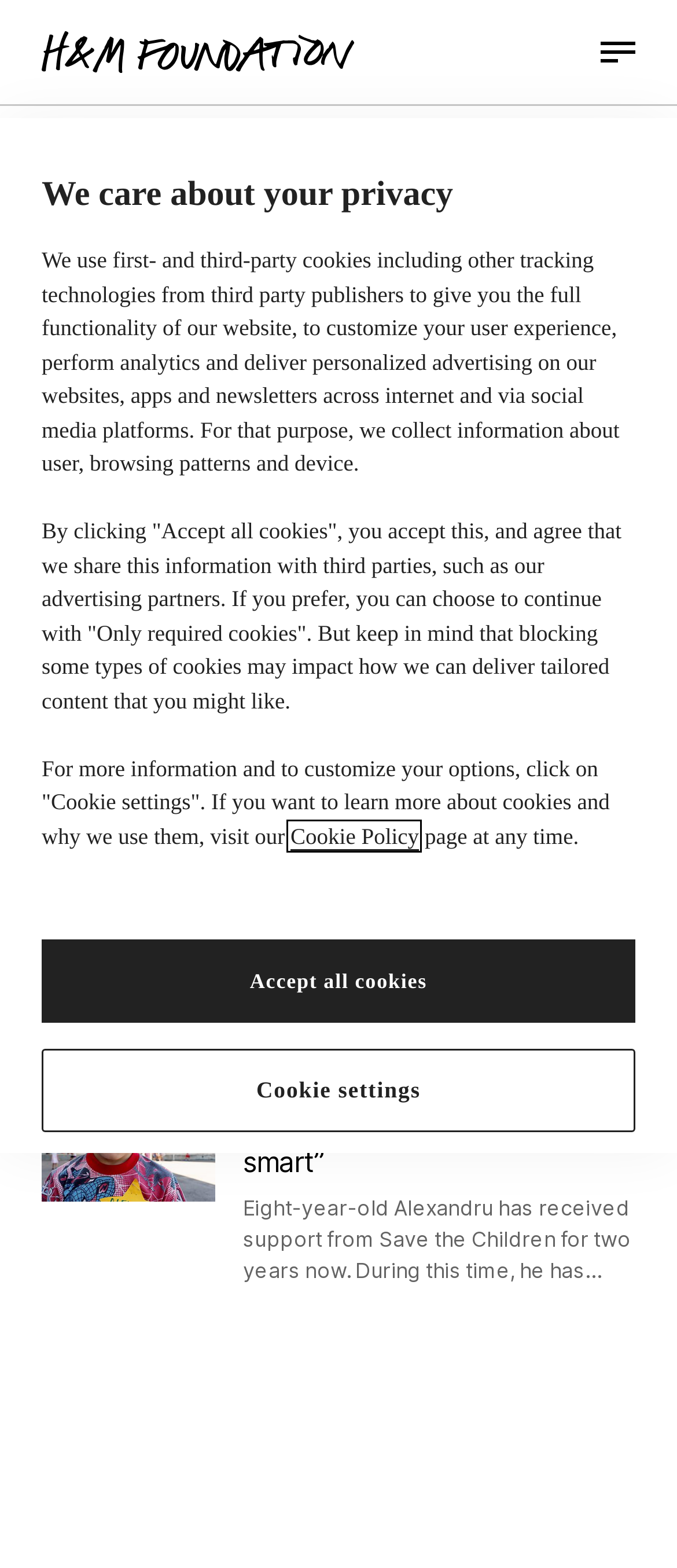Find the bounding box coordinates for the area that should be clicked to accomplish the instruction: "View the 'Categories' page".

[0.062, 0.315, 0.938, 0.402]